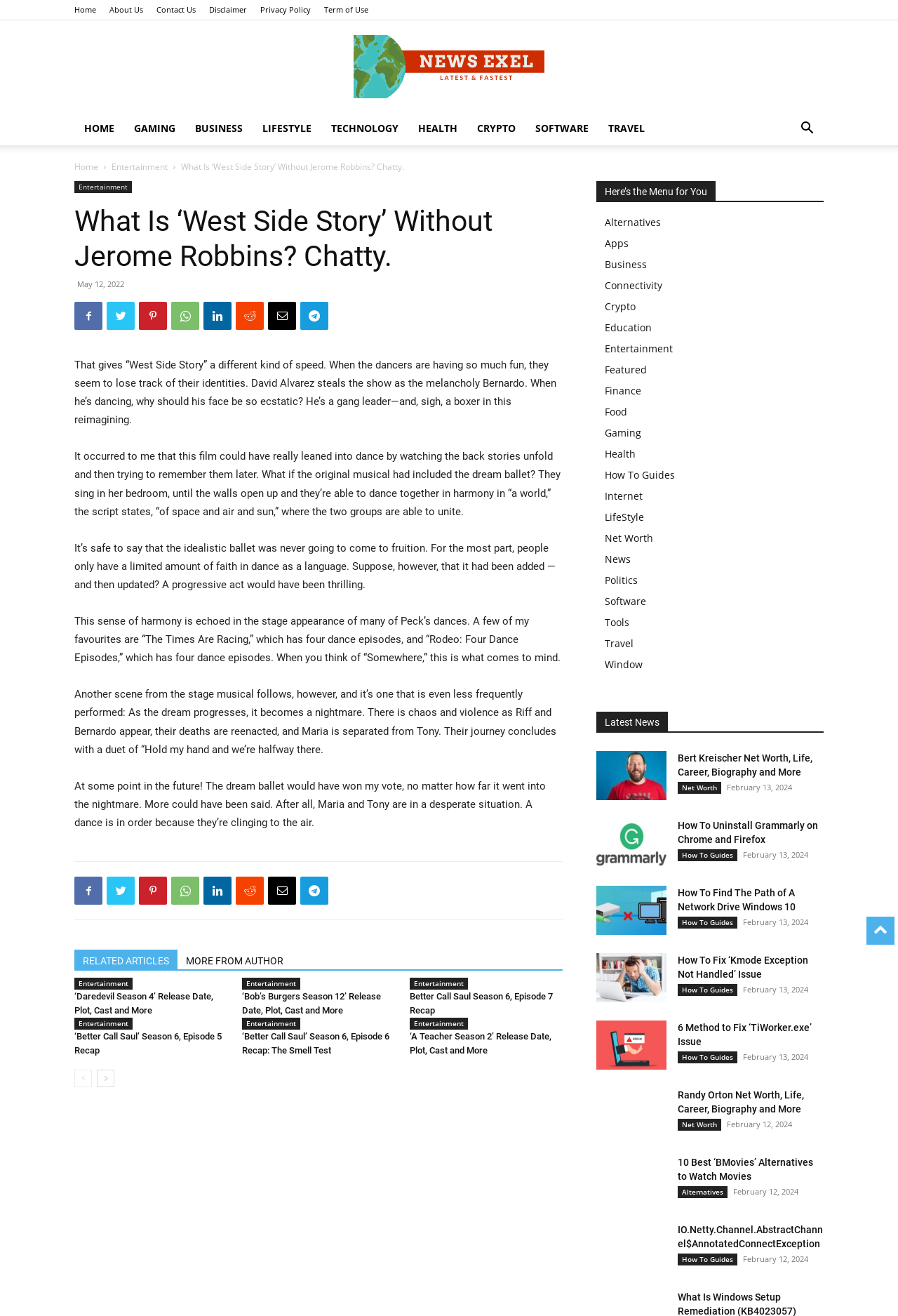Locate the bounding box coordinates of the area you need to click to fulfill this instruction: 'Read the article 'What Is ‘West Side Story’ Without Jerome Robbins? Chatty.''. The coordinates must be in the form of four float numbers ranging from 0 to 1: [left, top, right, bottom].

[0.202, 0.122, 0.45, 0.131]